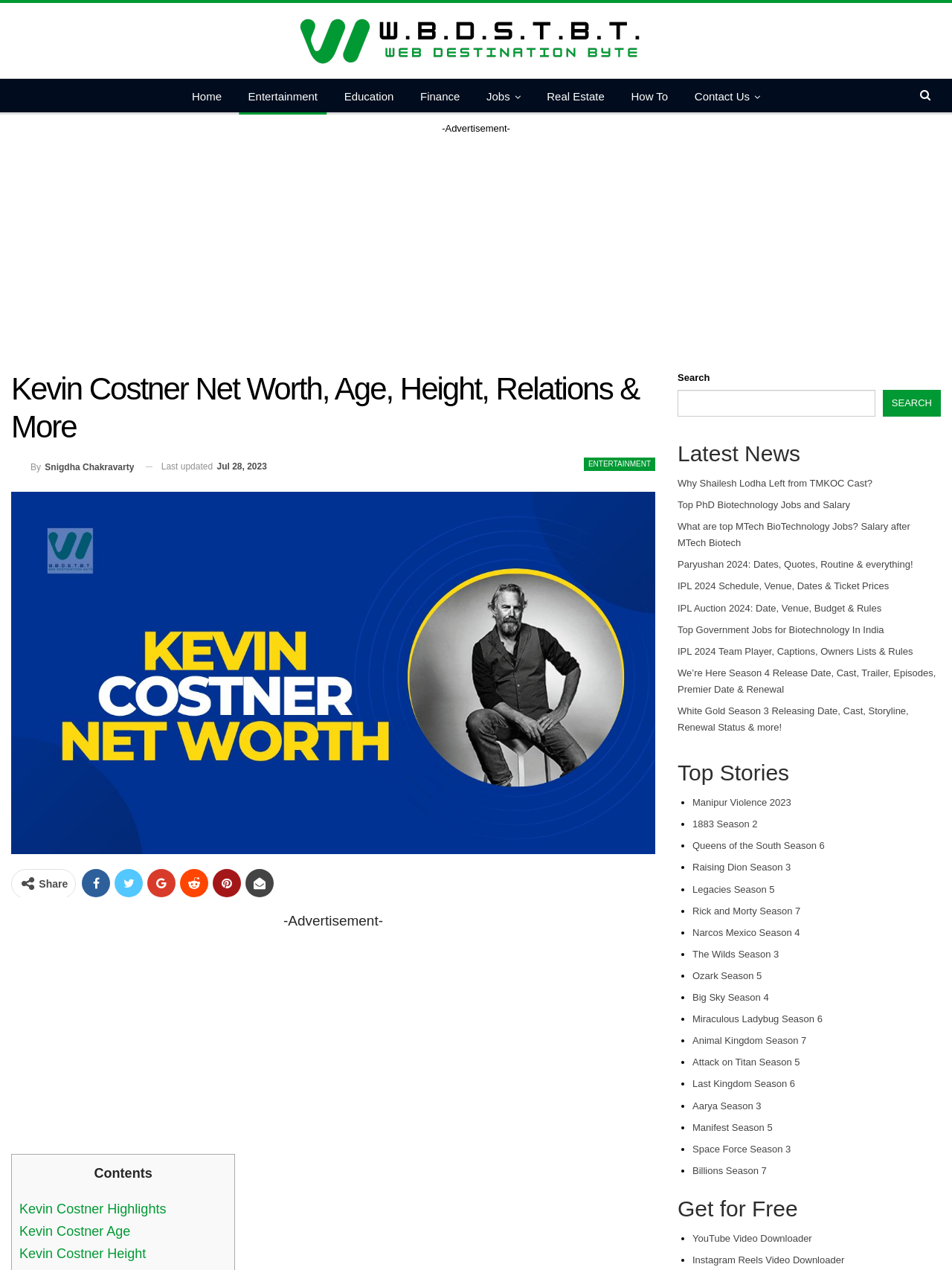What is the name of the person in the image?
Respond with a short answer, either a single word or a phrase, based on the image.

Kevin Costner